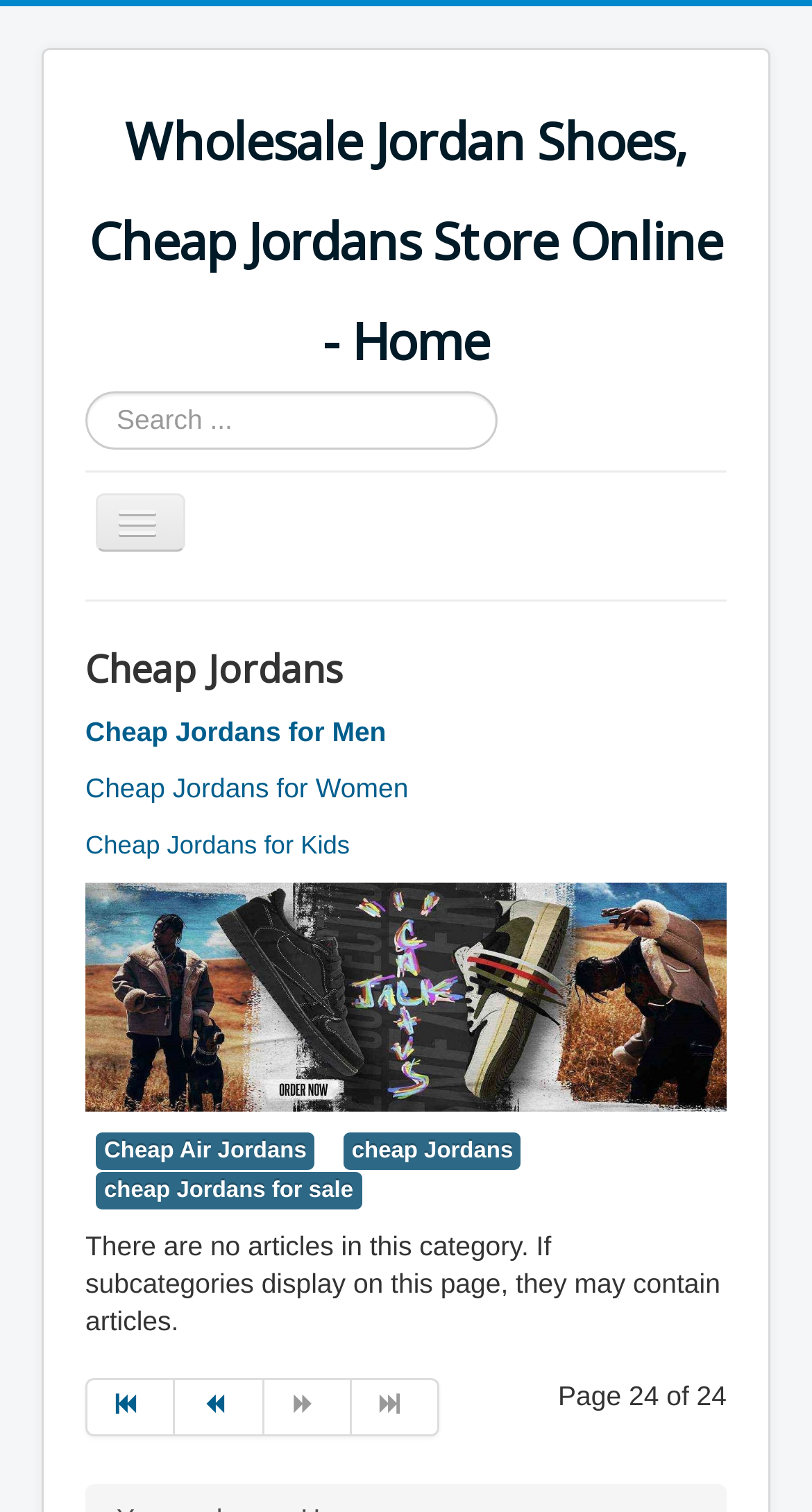Identify the bounding box for the element characterized by the following description: "Cheap Air Jordans".

[0.118, 0.749, 0.388, 0.774]